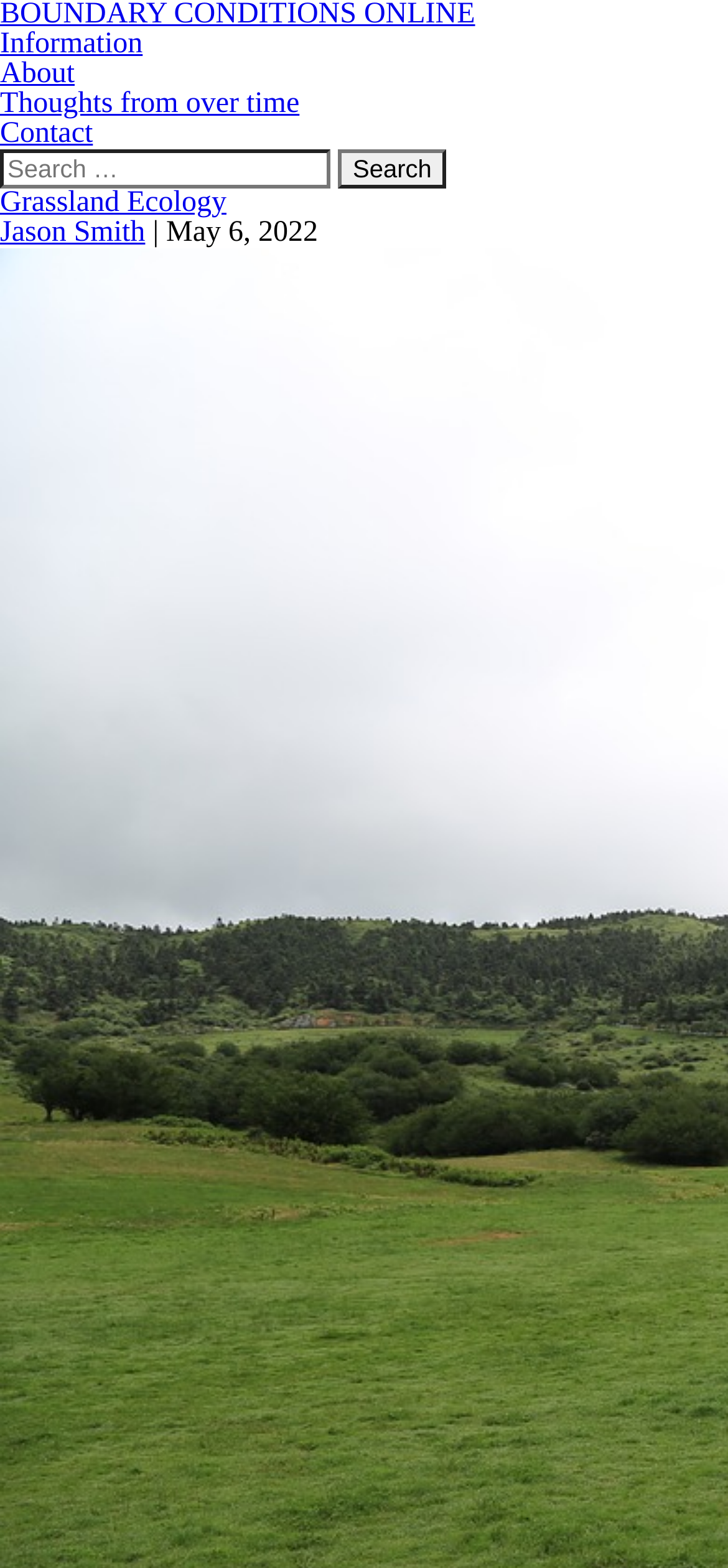Identify and provide the bounding box for the element described by: "Thoughts from over time".

[0.0, 0.056, 0.411, 0.076]